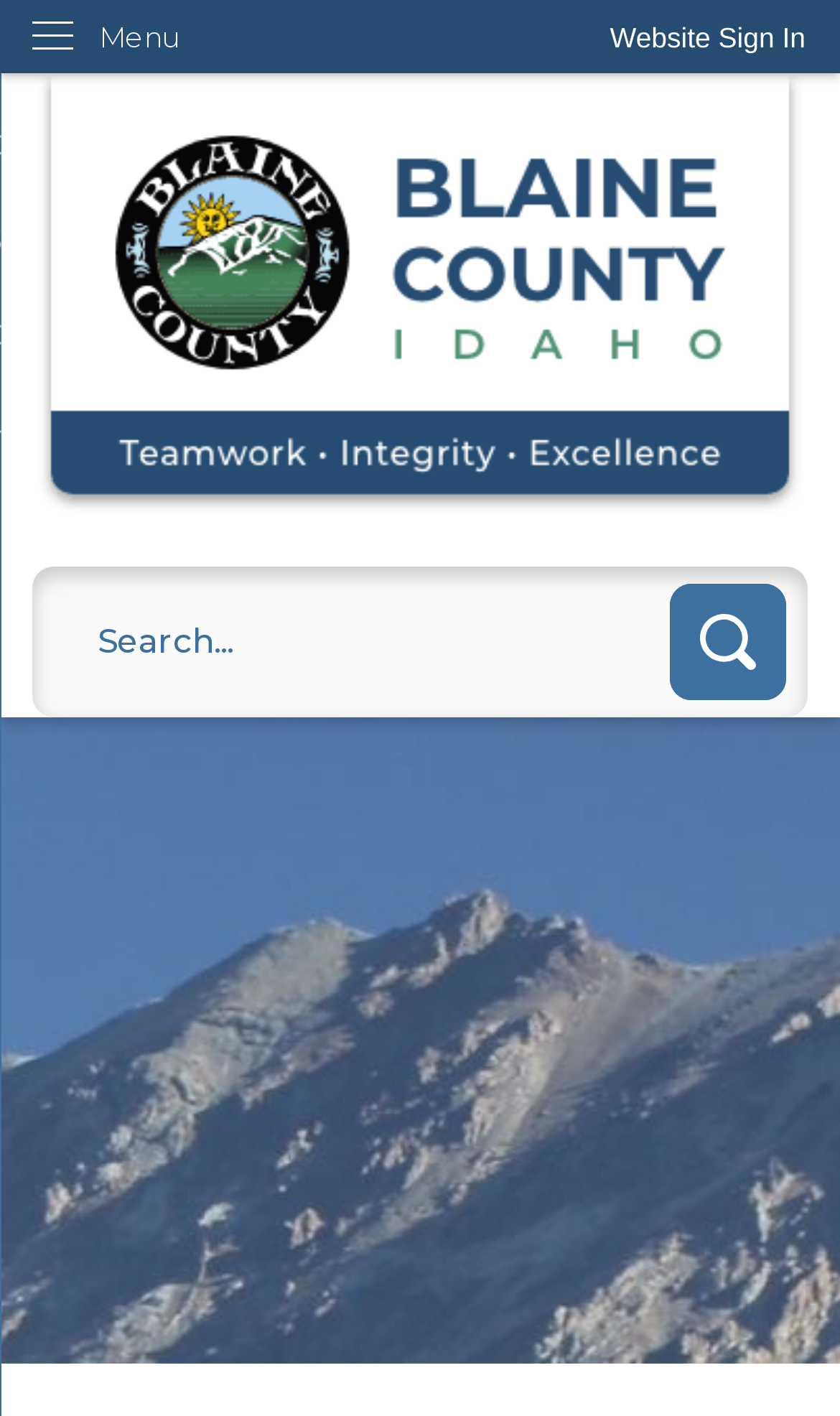Answer the question using only a single word or phrase: 
What is the purpose of the 'Website Sign In' button?

To sign in to the website